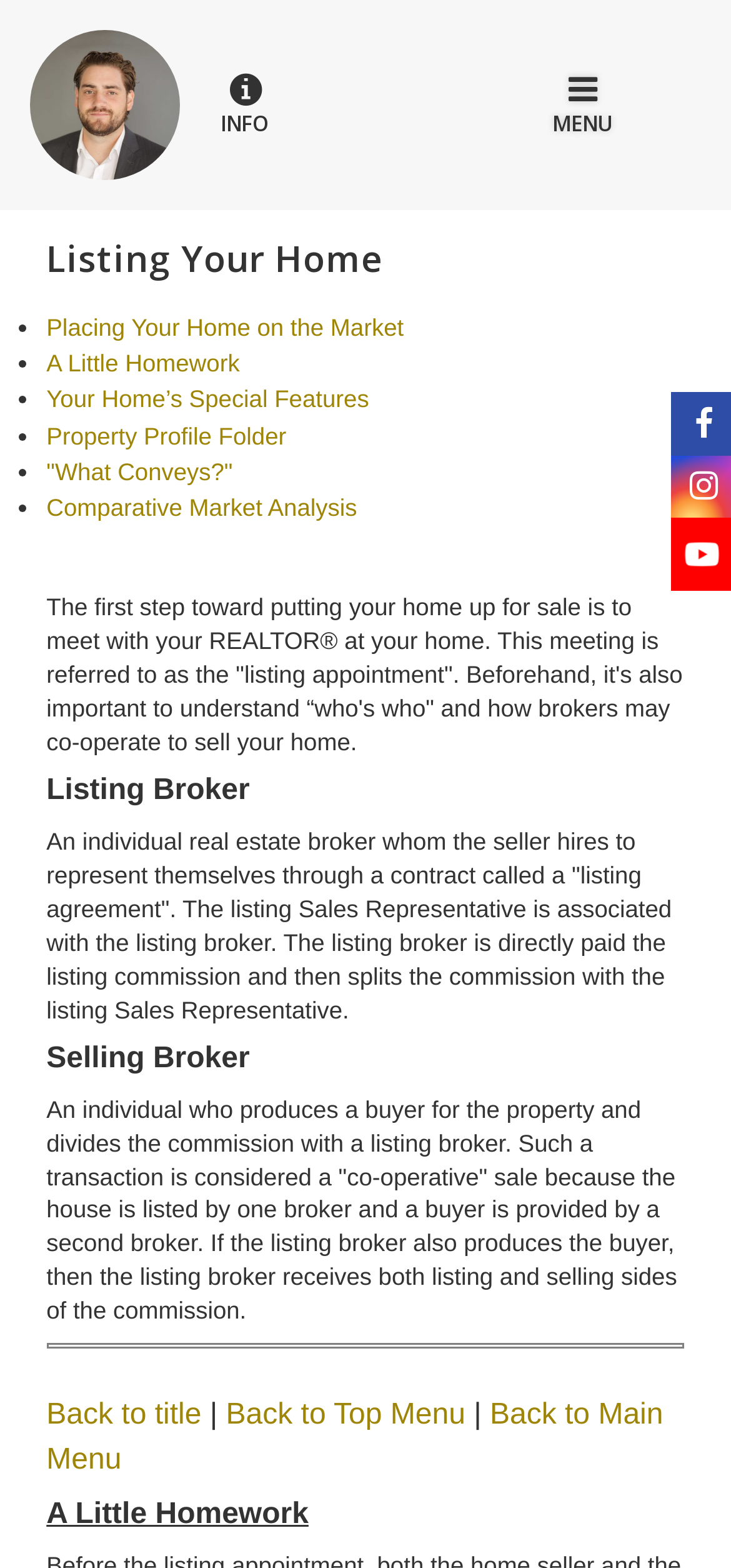Describe all the key features of the webpage in detail.

The webpage is about listing a home for sale, specifically with Zach Campagne, a realtor from HomeLife Benchmark Realty Corp. At the top-left corner, there is a figure with a link to Zach Campagne's profile, accompanied by an image of him. Next to it, there is a link with an "INFO" icon. On the top-right corner, there is a "MENU" link.

Below the top section, there is a heading that reads "Listing Your Home". Underneath, there is a list of links with bullet points, including "Placing Your Home on the Market", "A Little Homework", "Your Home’s Special Features", "Property Profile Folder", '"What Conveys?"', and "Comparative Market Analysis".

Following the list, there is a section with a heading that is not visible, but it contains a paragraph of text that explains the process of listing a home for sale, including the importance of meeting with a realtor and understanding the roles of brokers.

Below this section, there are three subheadings: "Listing Broker", "Selling Broker", and "A Little Homework". Each subheading is accompanied by a block of text that explains the roles and responsibilities of listing and selling brokers, as well as the process of co-operative sales.

At the bottom of the page, there are several links, including "Back to title", "Back to Top Menu", and "Back to Main Menu", which allow users to navigate to different parts of the website.